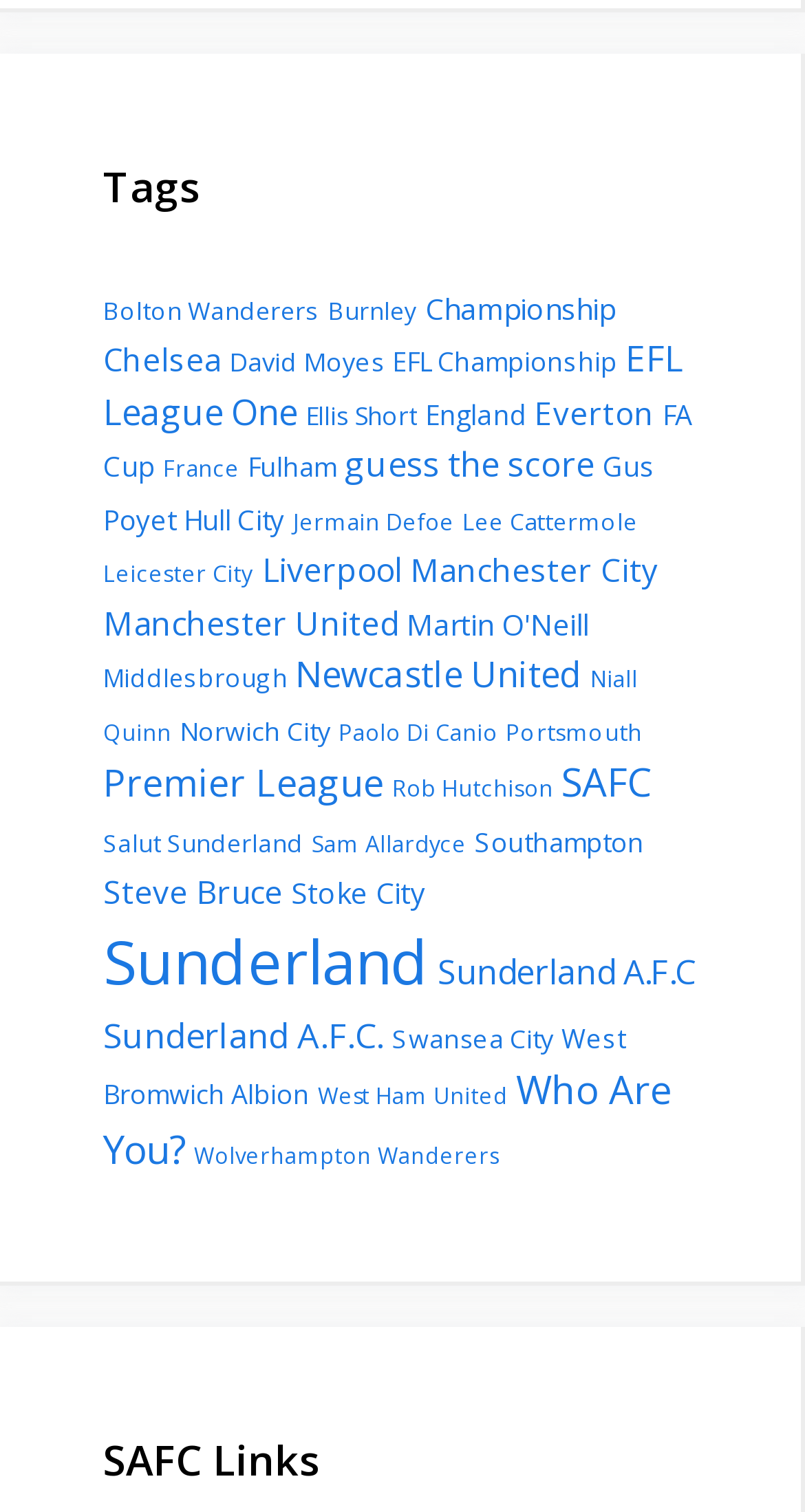Identify the bounding box coordinates of the element to click to follow this instruction: 'View Championship news'. Ensure the coordinates are four float values between 0 and 1, provided as [left, top, right, bottom].

[0.528, 0.191, 0.764, 0.217]